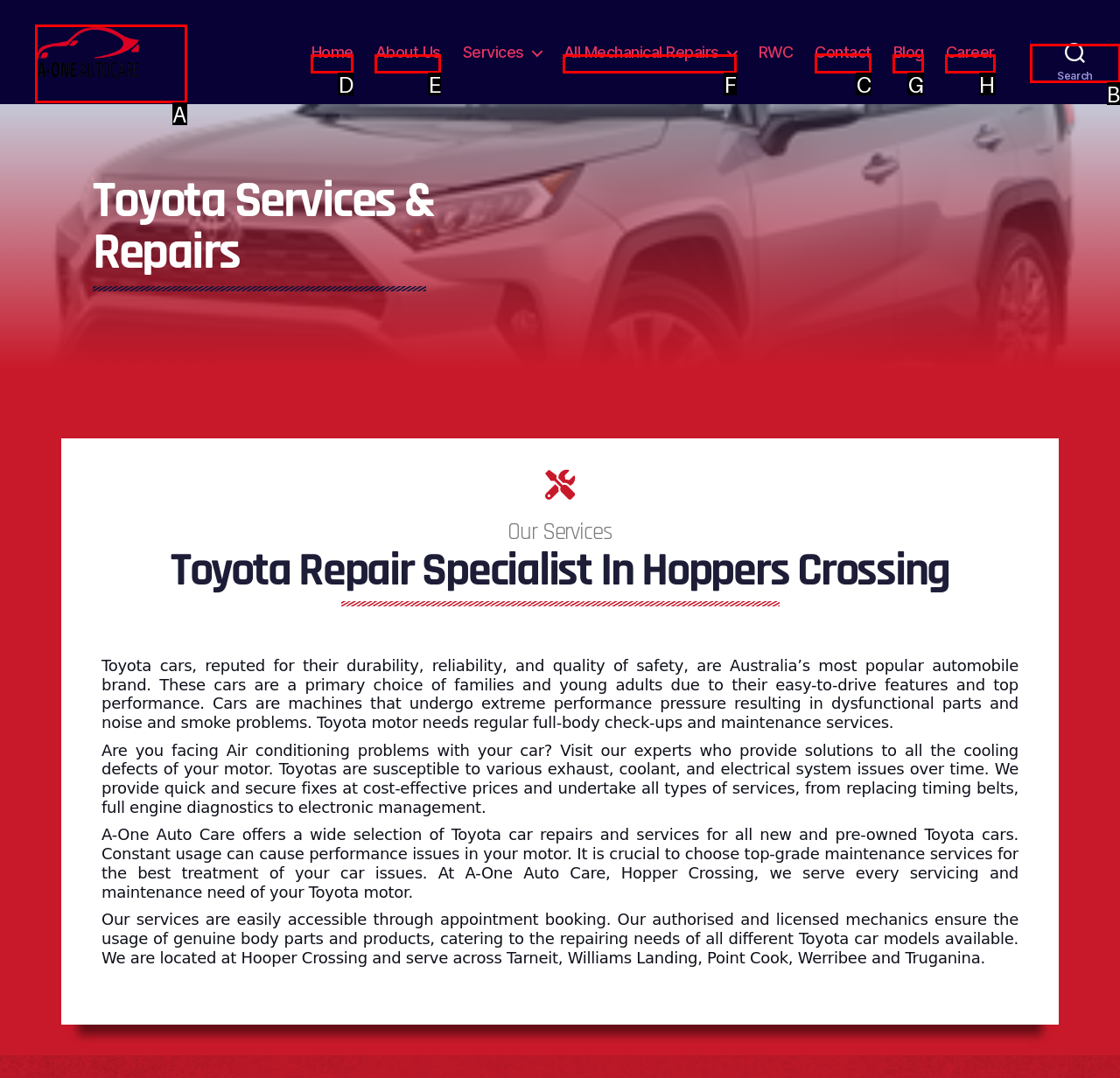Select the letter of the element you need to click to complete this task: Click on the 'Contact' link
Answer using the letter from the specified choices.

C